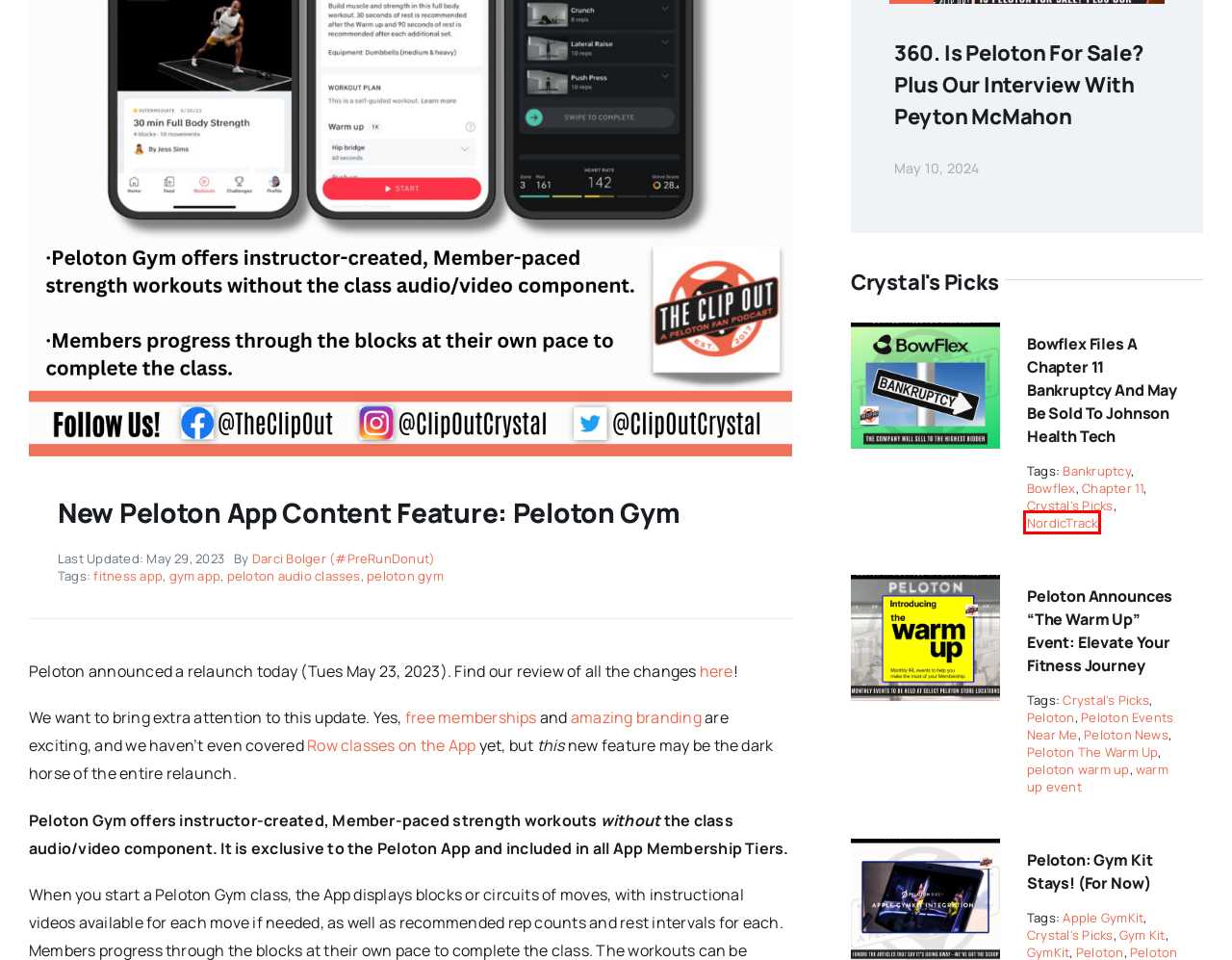With the provided webpage screenshot containing a red bounding box around a UI element, determine which description best matches the new webpage that appears after clicking the selected element. The choices are:
A. Darci Bolger (#PreRunDonut), Author at The Clip Out
B. Peloton Announces "The Warm Up" Event: Elevate Your Fitness
C. NordicTrack Archives - The Clip Out
D. Bowflex Chapter 11 Bankruptcy, May Sell to Johnson Health Tech
E. gym app Archives - The Clip Out
F. Apple GymKit Archives - The Clip Out
G. Peloton: Gym Kit Stays! (For Now) - The Clip Out
H. Peloton launches New App Membership Tiers - The Clip Out

C